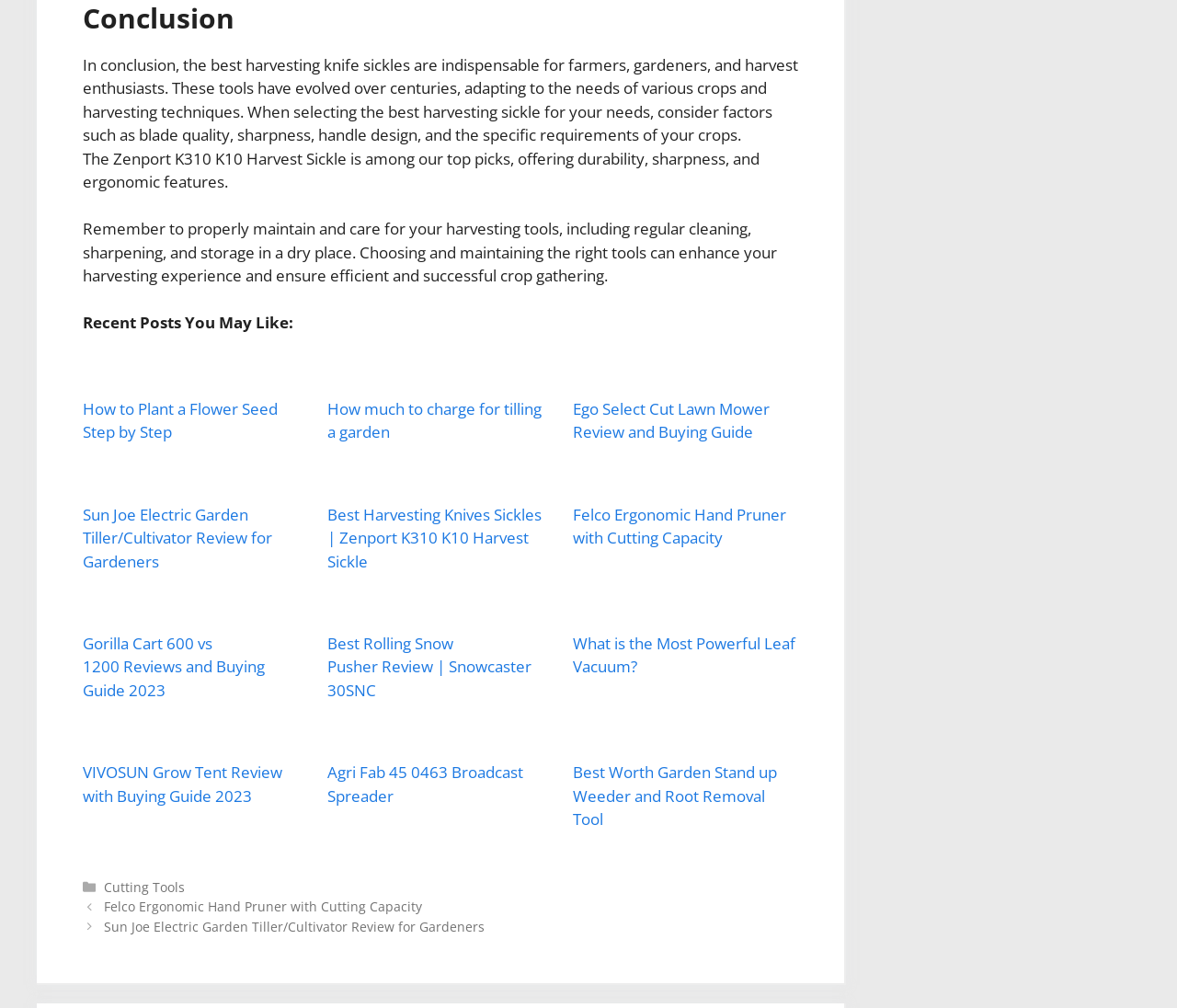What type of content is listed under 'Recent Posts You May Like'?
Provide an in-depth answer to the question, covering all aspects.

By examining the links listed under 'Recent Posts You May Like', such as 'How to Plant a Flower Seed Step by Step' and 'Best Harvesting Knives Sickles | Zenport K310 K10 Harvest Sickle', I can infer that the content listed is related to gardening and harvesting, and consists of articles or guides on various topics.